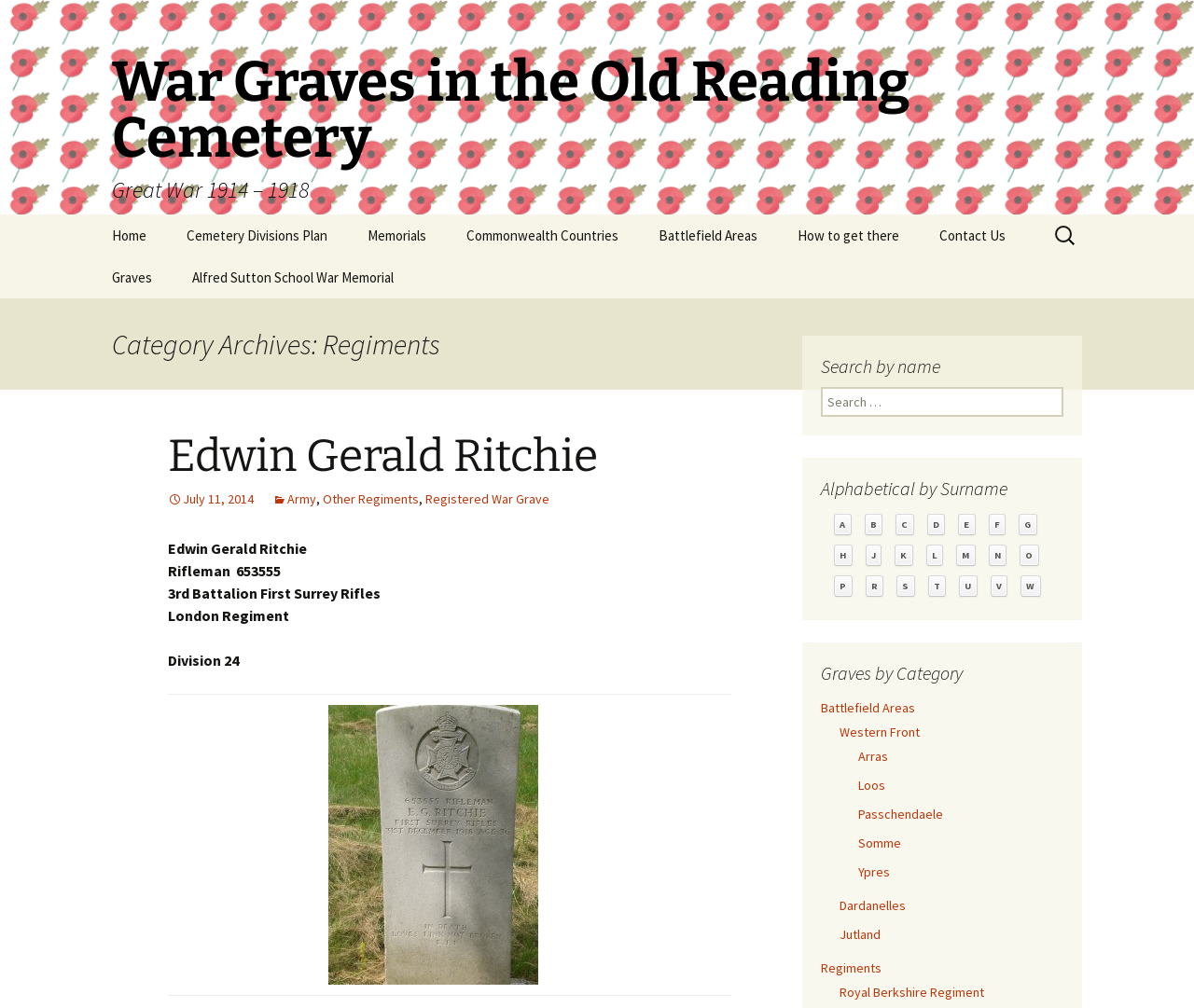Give a short answer using one word or phrase for the question:
What is the name of the cemetery?

Old Reading Cemetery